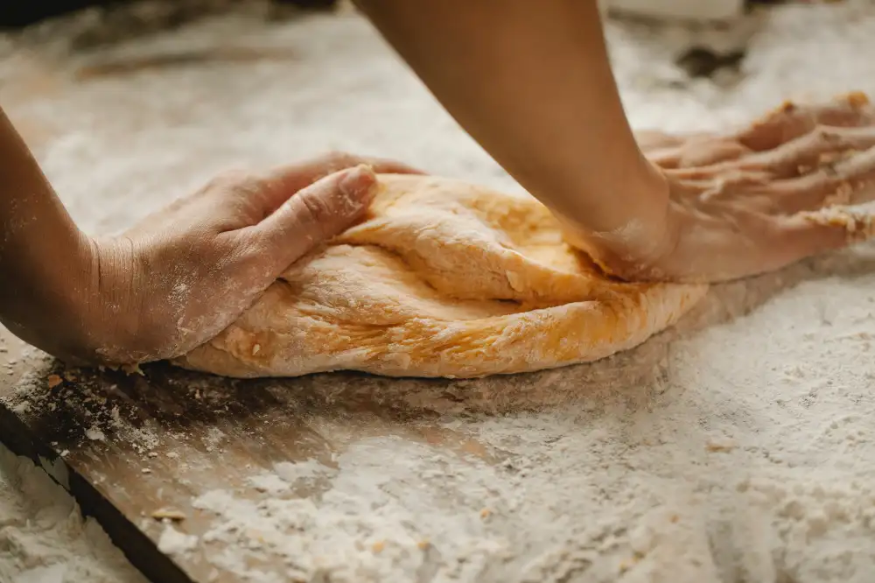Generate an in-depth description of the visual content.

This image beautifully captures the art of kneading dough, a tactile and essential step in baking. A pair of hands, dusted with flour, presses down and folds a golden, slightly sticky mass of dough on a wooden surface. The countertop is sprinkled with flour, suggesting a well-loved kitchen space where culinary creations come to life. This process is crucial for developing the gluten structure in the dough, ensuring a perfect texture for the recipe at hand. This visual sets the stage for the accompanying coleslaw recipe, adding an element of homemade warmth and inviting freshness to summer salads.